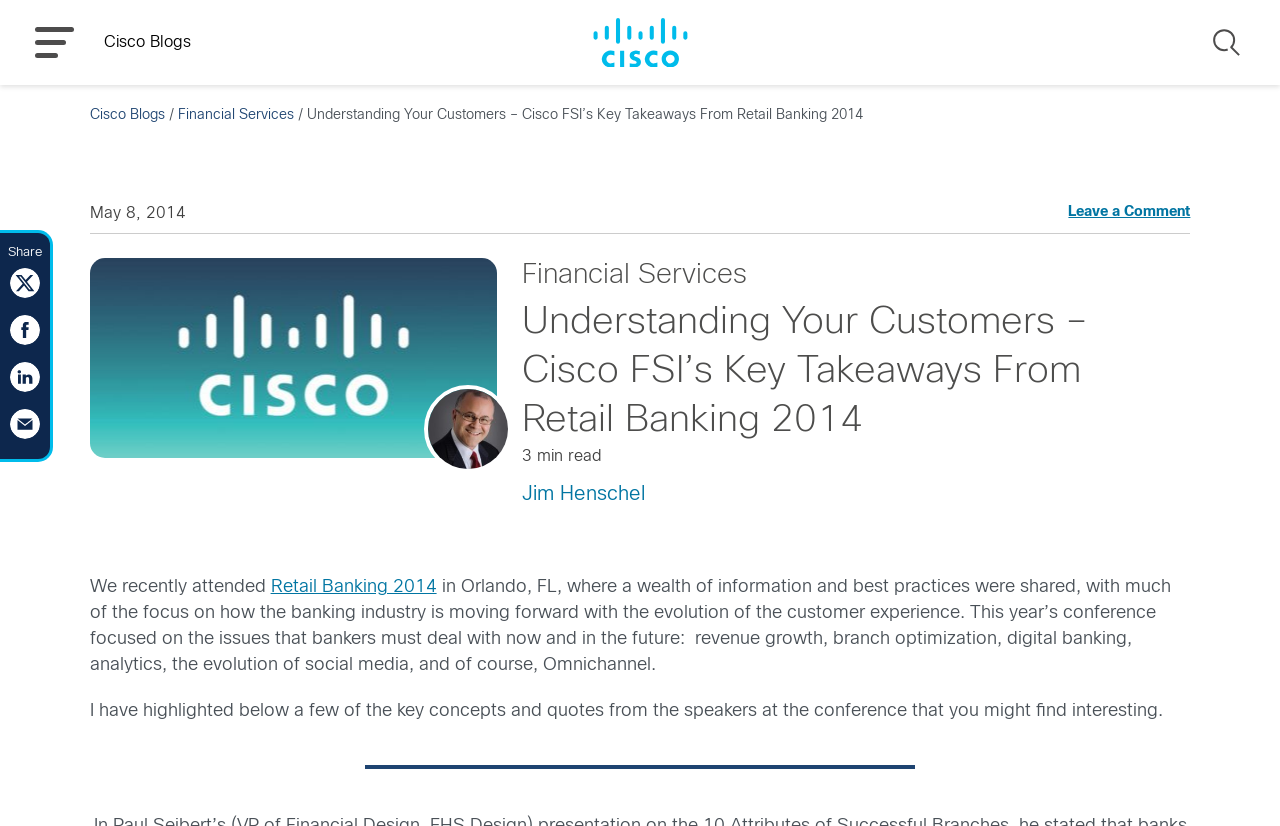Extract the main heading from the webpage content.

Understanding Your Customers – Cisco FSI’s Key Takeaways From Retail Banking 2014